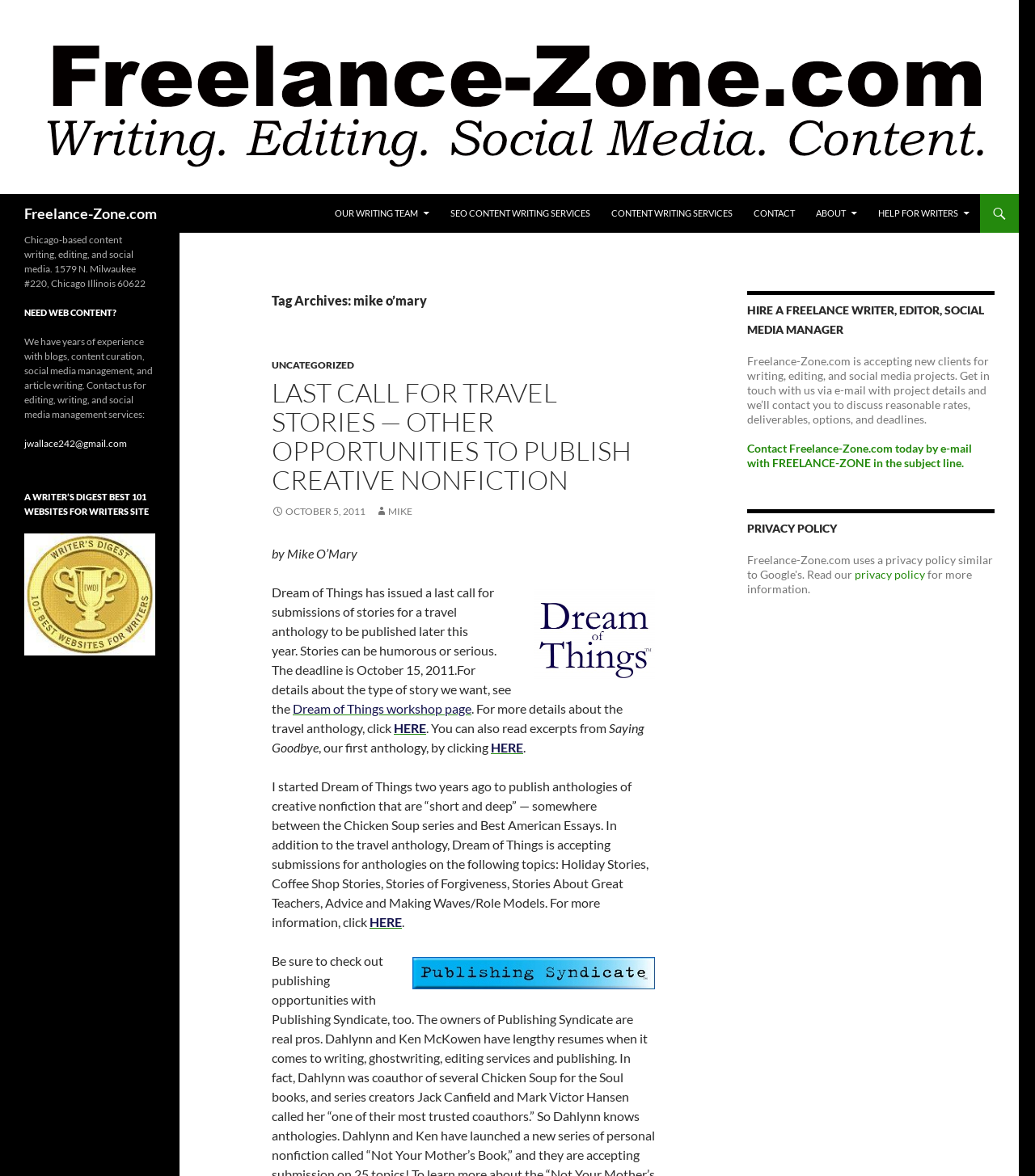What services are offered by Freelance-Zone.com?
Please describe in detail the information shown in the image to answer the question.

The services offered by Freelance-Zone.com can be found in the text 'Freelance-Zone.com is accepting new clients for writing, editing, and social media projects.' which suggests that they offer writing, editing, and social media services.